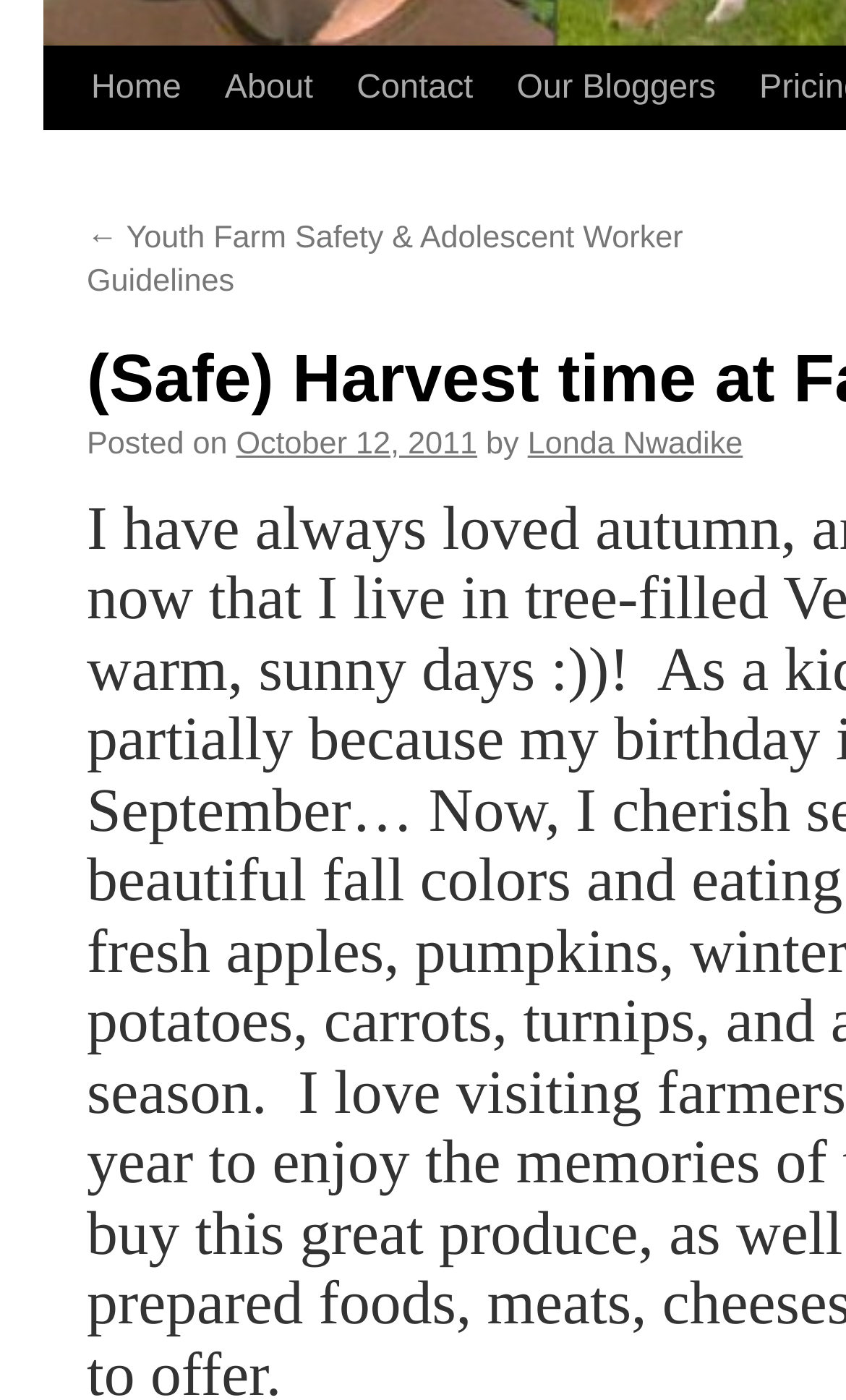Extract the bounding box coordinates for the HTML element that matches this description: "Contact". The coordinates should be four float numbers between 0 and 1, i.e., [left, top, right, bottom].

[0.396, 0.034, 0.585, 0.093]